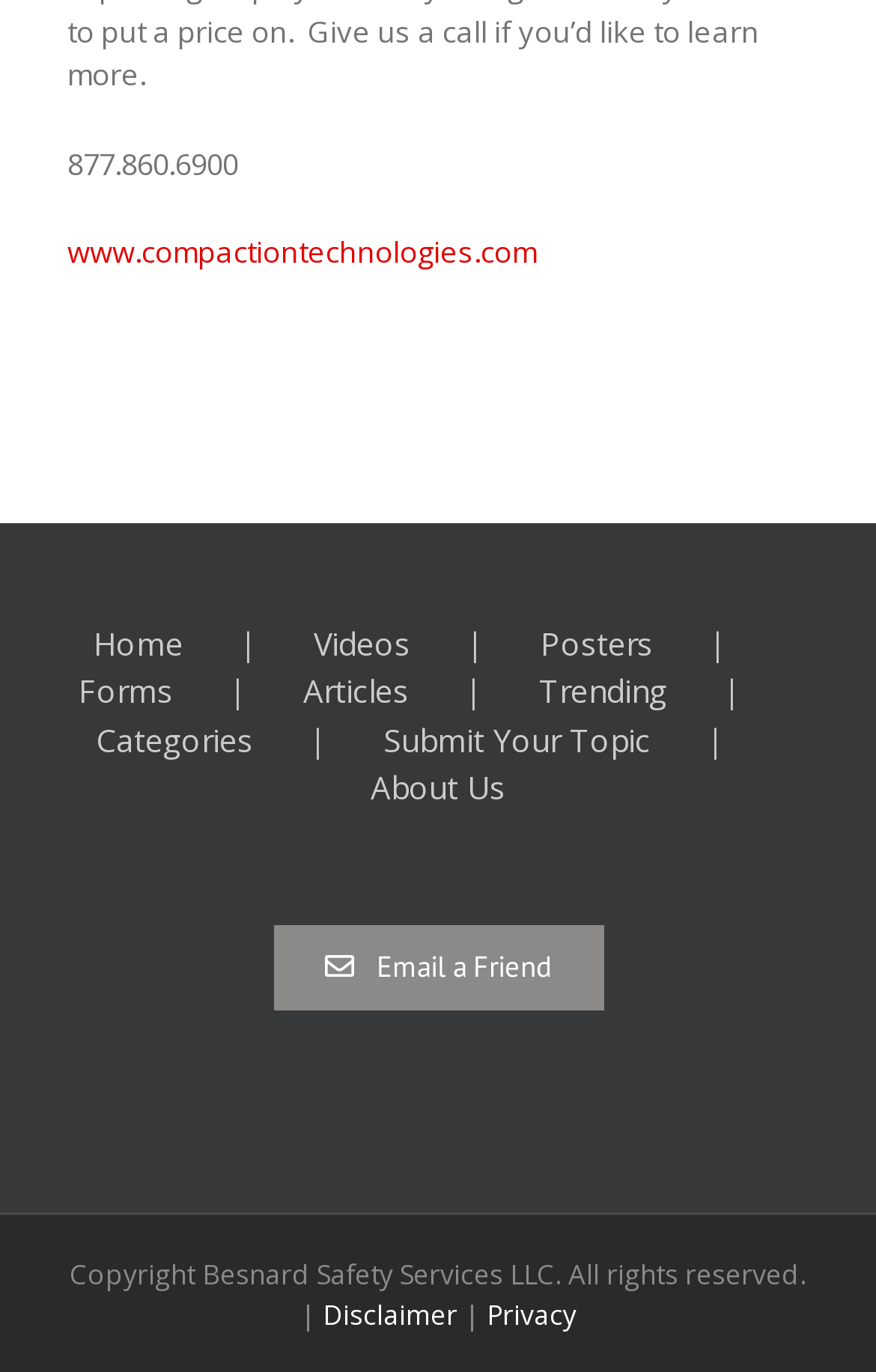Please identify the bounding box coordinates of the element's region that I should click in order to complete the following instruction: "Search for luxury properties". The bounding box coordinates consist of four float numbers between 0 and 1, i.e., [left, top, right, bottom].

None